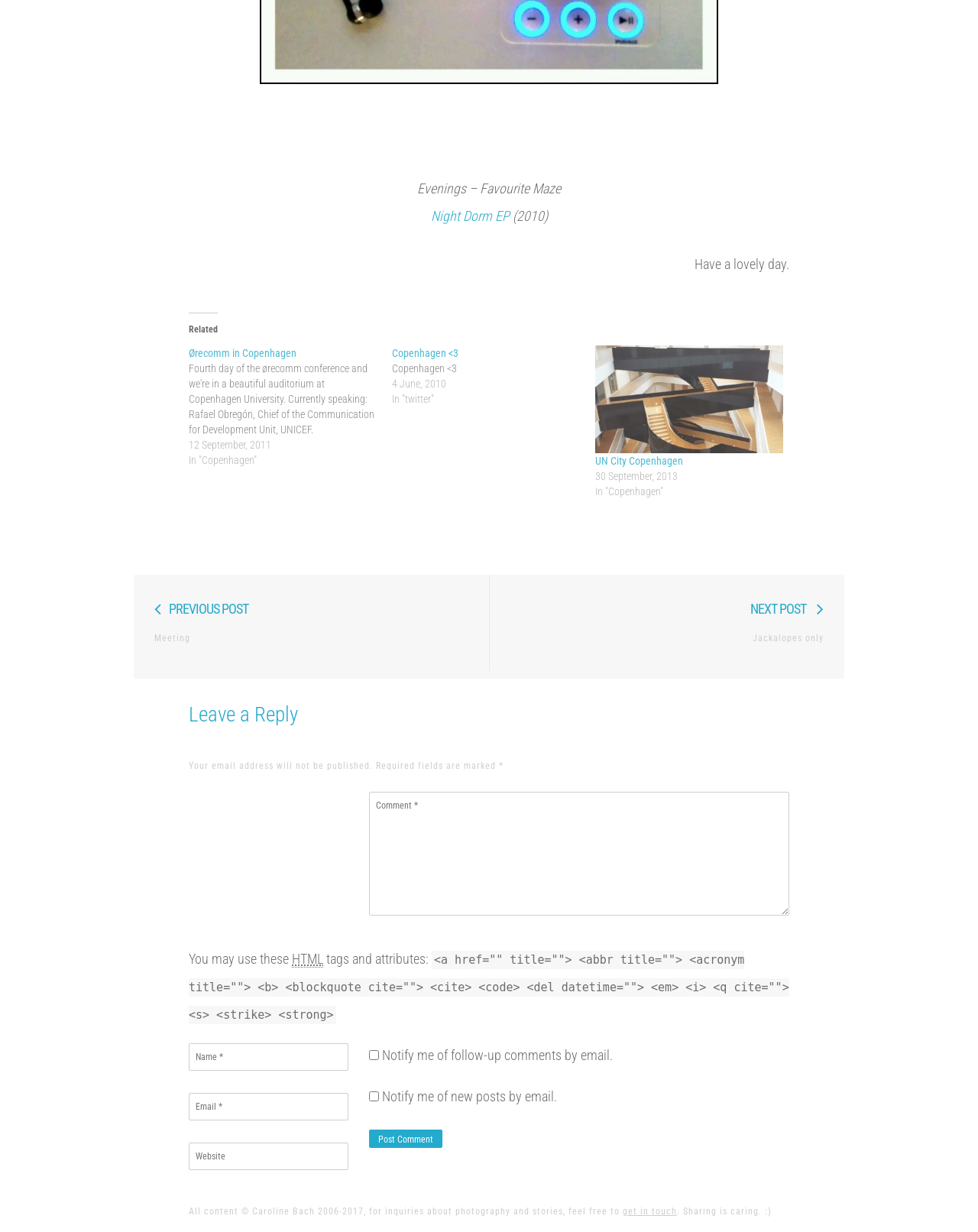Answer in one word or a short phrase: 
What is the purpose of the textboxes?

To leave a comment